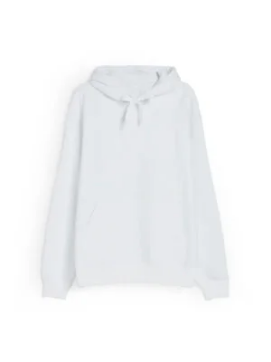Paint a vivid picture with your words by describing the image in detail.

This image features a light-colored, casual hooded sweatshirt, showcasing a classic design ideal for everyday wear. The hoodie is crafted with a relaxed fit, featuring a spacious kangaroo pocket at the front and a drawstring-adjustable hood for added comfort and style. This versatile garment is perfect for layering, making it suitable for various occasions, from lounging at home to outdoor activities. The minimalist aesthetic allows it to be effortlessly paired with different outfits, enhancing any wardrobe while ensuring warmth and comfort.